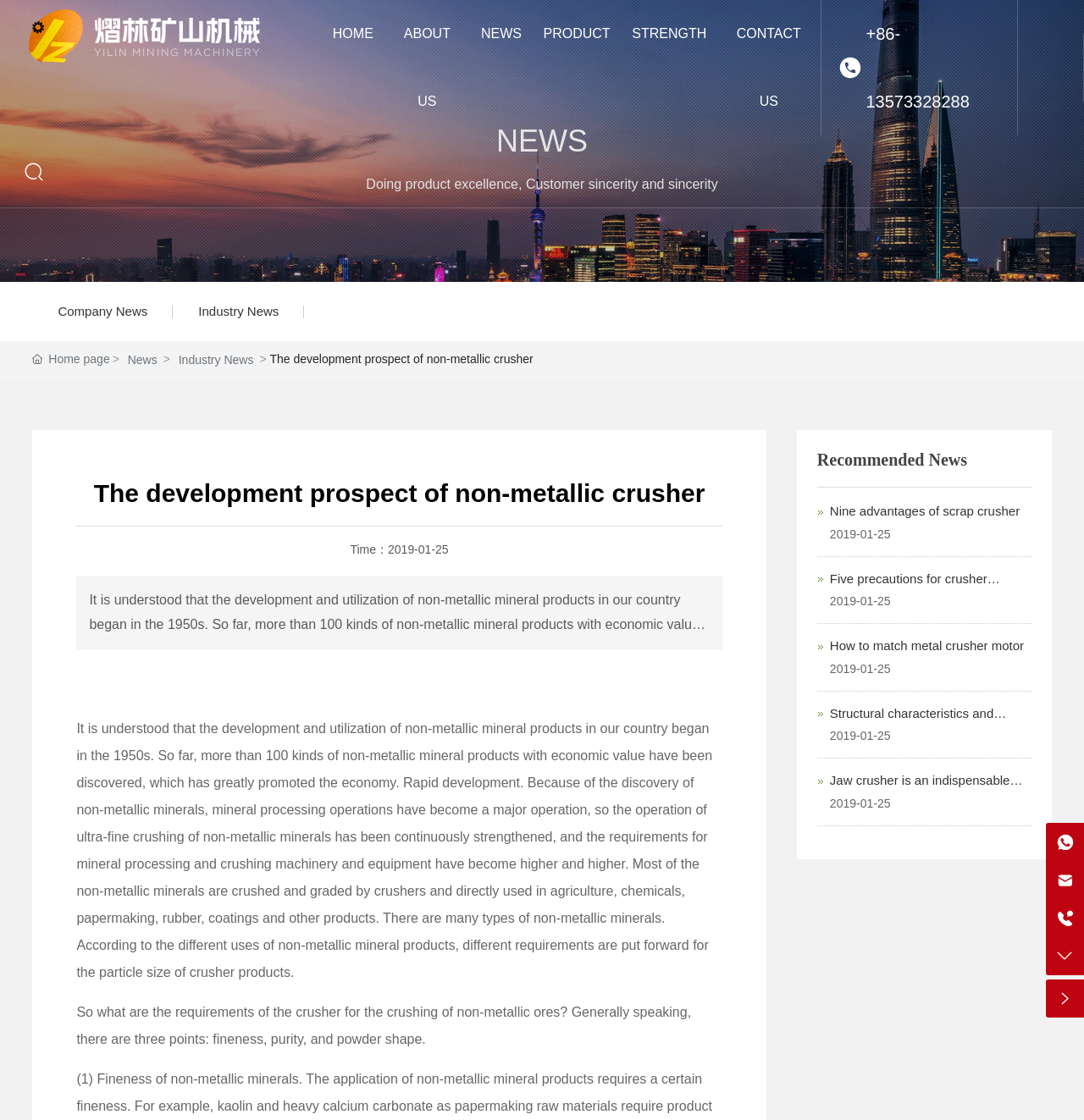What are the three points of requirements for the crusher?
Can you give a detailed and elaborate answer to the question?

The three points of requirements for the crusher are obtained from the StaticText 'So what are the requirements of the crusher for the crushing of non-metallic ores? Generally speaking, there are three points: fineness, purity, and powder shape.' at the bottom of the webpage.